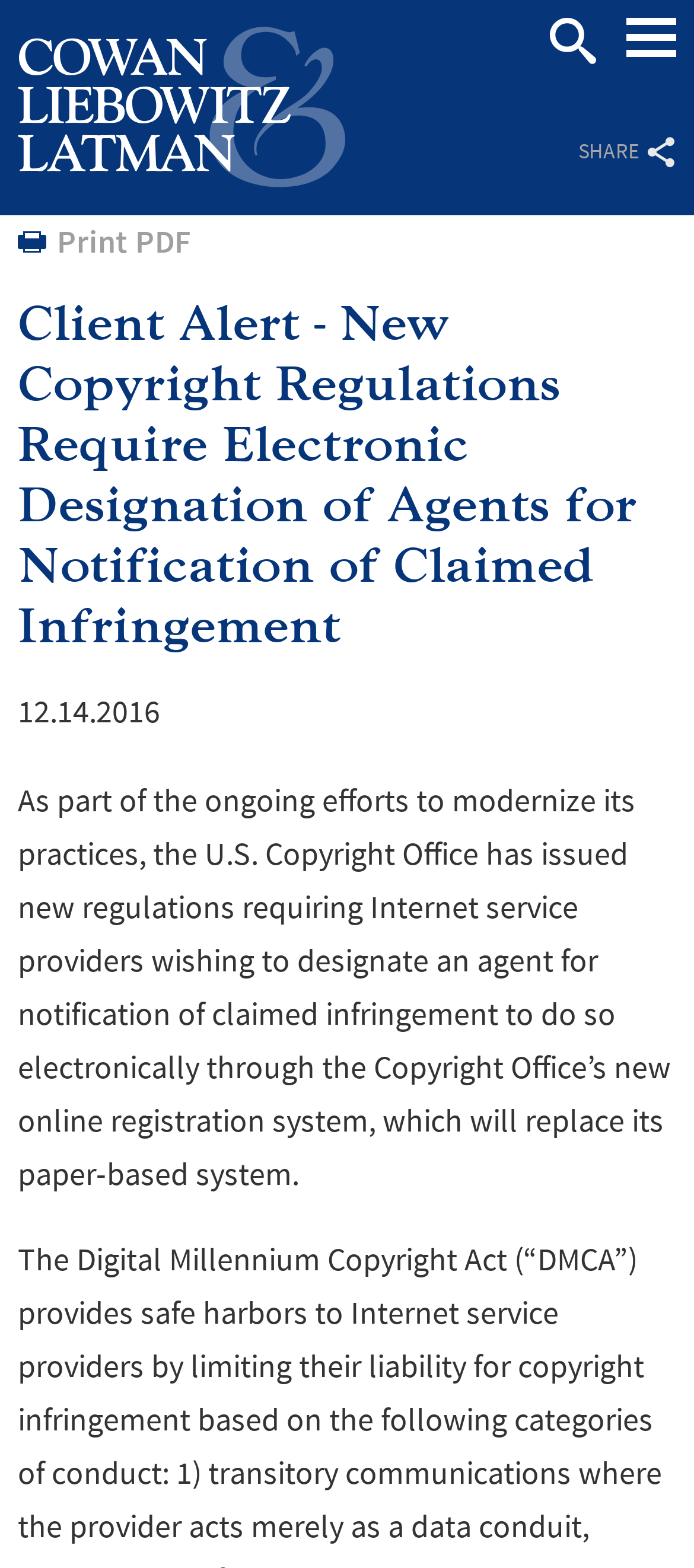Given the element description Share, identify the bounding box coordinates for the UI element on the webpage screenshot. The format should be (top-left x, top-left y, bottom-right x, bottom-right y), with values between 0 and 1.

[0.833, 0.087, 0.972, 0.104]